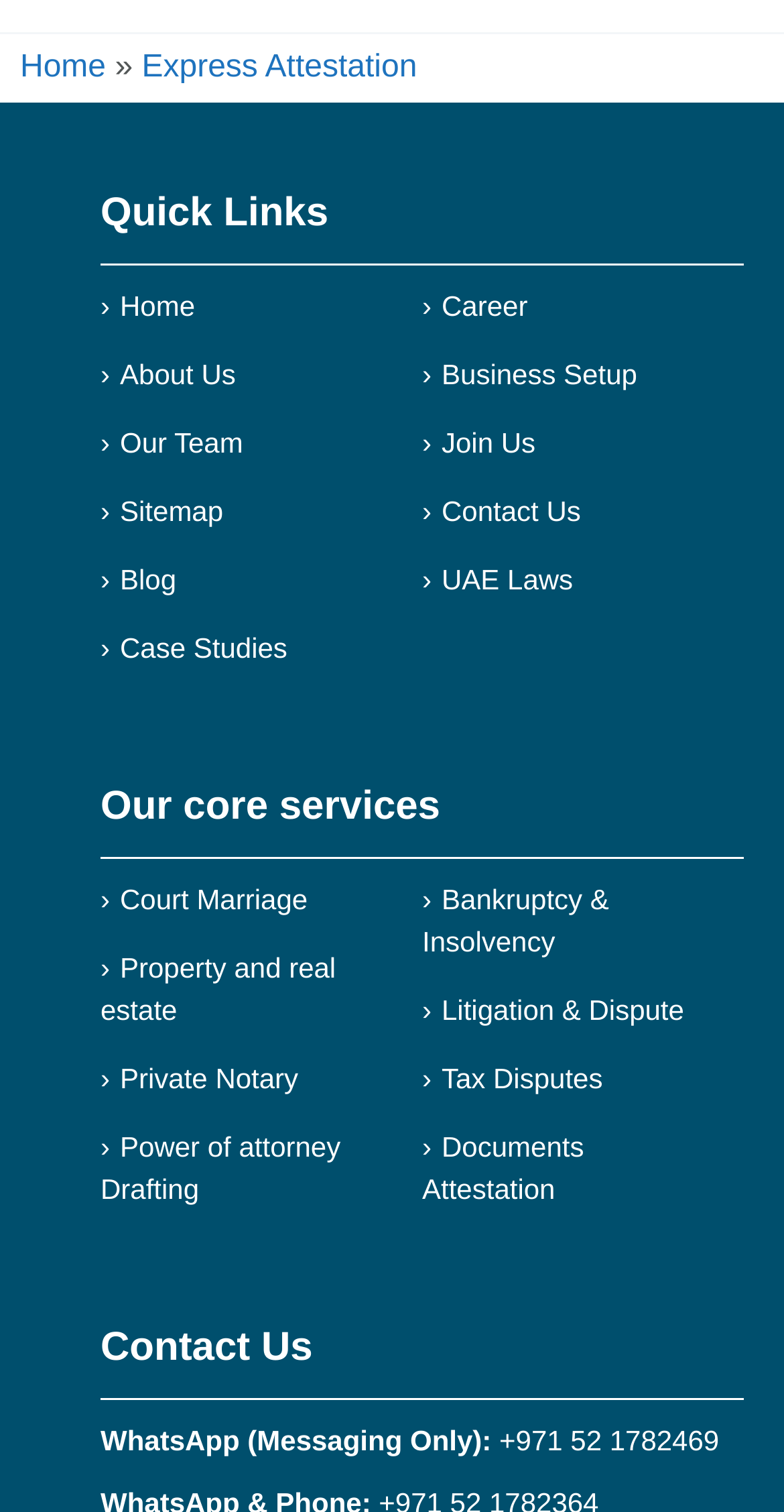Determine the bounding box coordinates for the clickable element to execute this instruction: "Learn about Court Marriage". Provide the coordinates as four float numbers between 0 and 1, i.e., [left, top, right, bottom].

[0.153, 0.584, 0.392, 0.605]